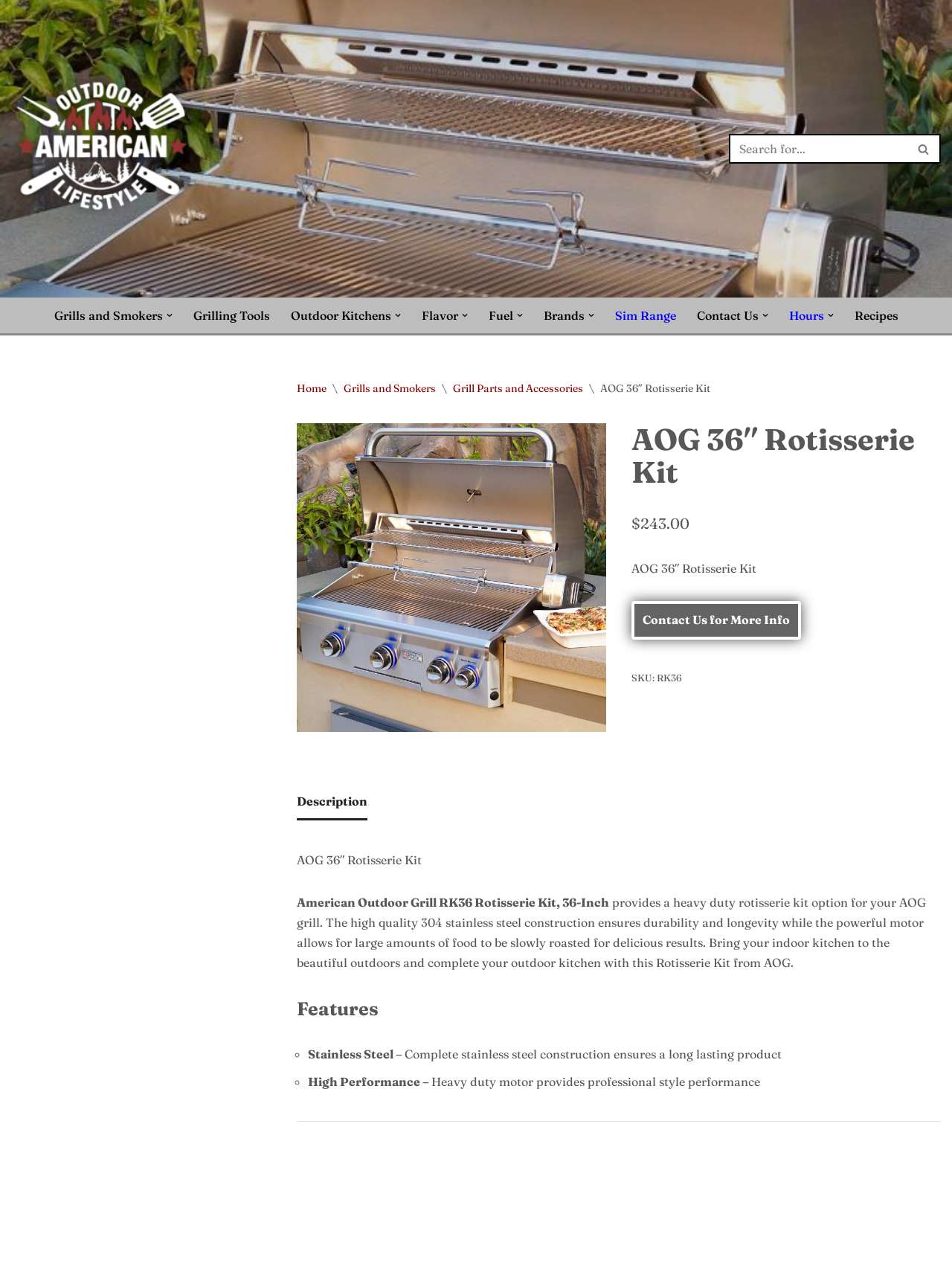Produce a meticulous description of the webpage.

The webpage is about the AOG 36″ Rotisserie Kit, an outdoor grilling product. At the top, there is a navigation menu with links to various categories such as Grills and Smokers, Grilling Tools, Outdoor Kitchens, and more. Each category has a dropdown menu with additional subcategories.

Below the navigation menu, there is a breadcrumb trail showing the current page's location in the website's hierarchy. The trail starts with "Home" and ends with "AOG 36″ Rotisserie Kit".

On the left side of the page, there is a large image of the product, taking up most of the vertical space. Above the image, there is a heading with the product name and a price tag of $243.00. Below the image, there is a link to "Contact Us for More Info" and a section displaying the product's SKU number.

To the right of the image, there is a tab list with a single tab labeled "Description". When selected, the tab displays a detailed product description, including a brief overview, features, and specifications. The description is divided into sections, with headings and bullet points highlighting the product's key features, such as its stainless steel construction and high-performance motor.

Overall, the webpage is focused on showcasing the AOG 36″ Rotisserie Kit, providing detailed information about its features, specifications, and benefits, and encouraging visitors to contact the seller for more information.